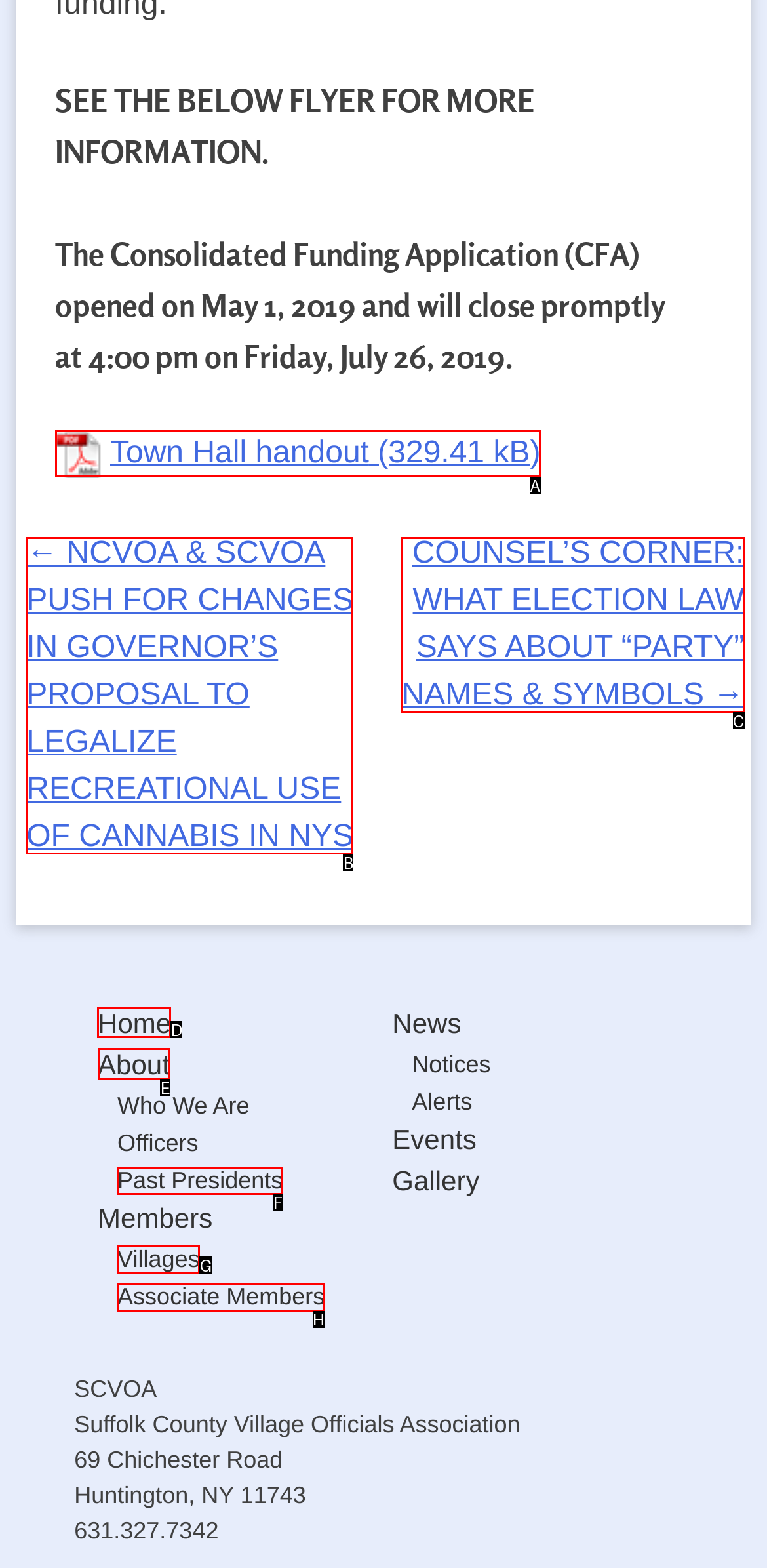Decide which letter you need to select to fulfill the task: go to home page
Answer with the letter that matches the correct option directly.

D